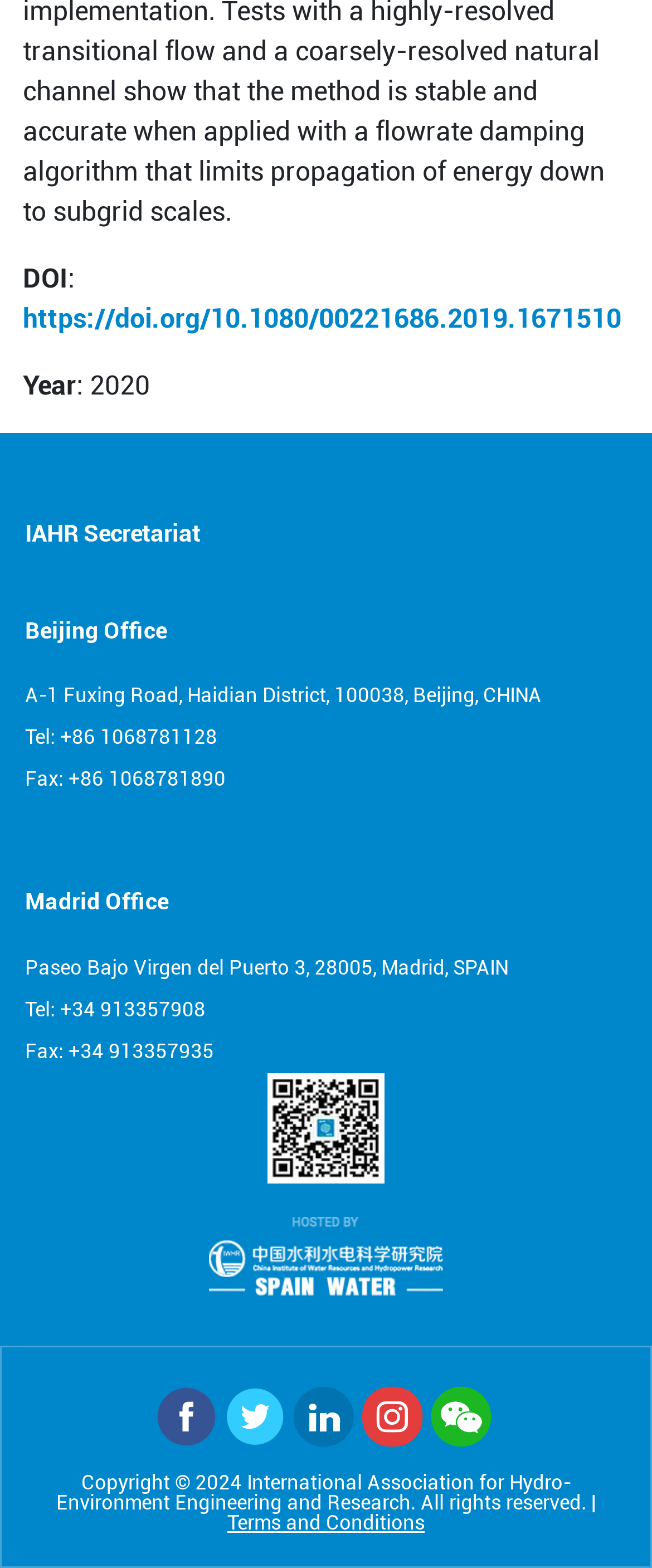Answer the question with a brief word or phrase:
What is the DOI of the webpage?

10.1080/00221686.2019.1671510